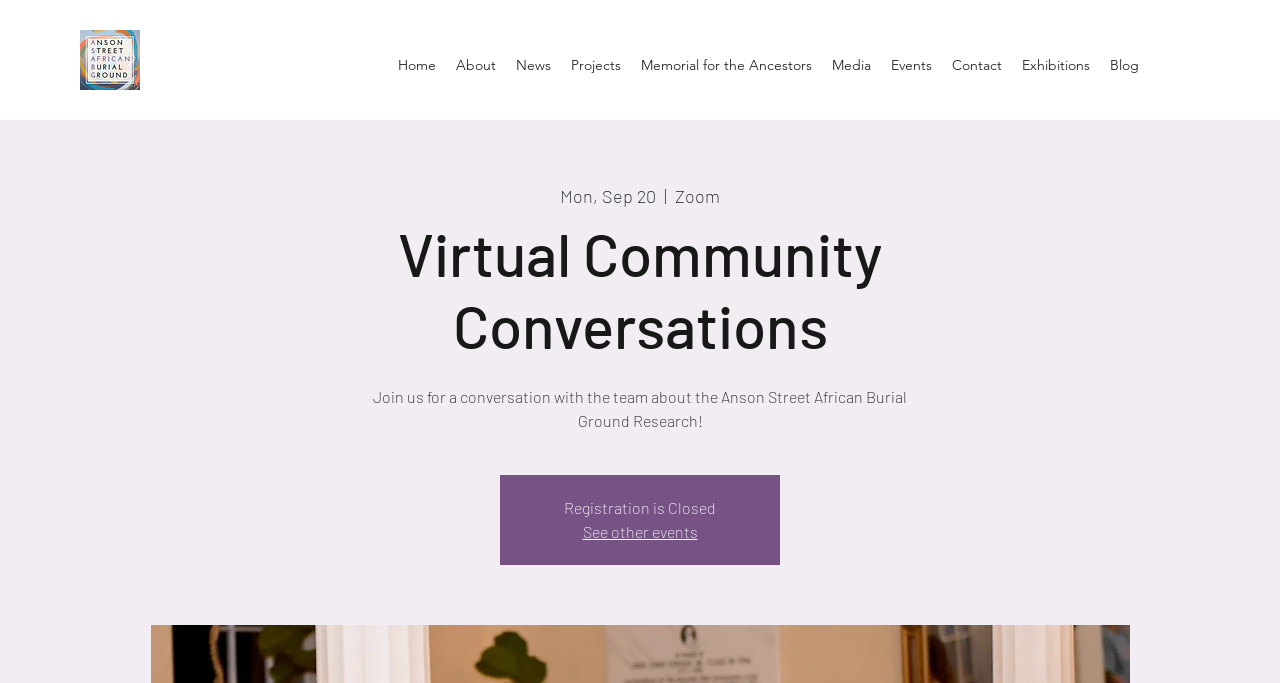Determine the main headline from the webpage and extract its text.

Virtual Community Conversations